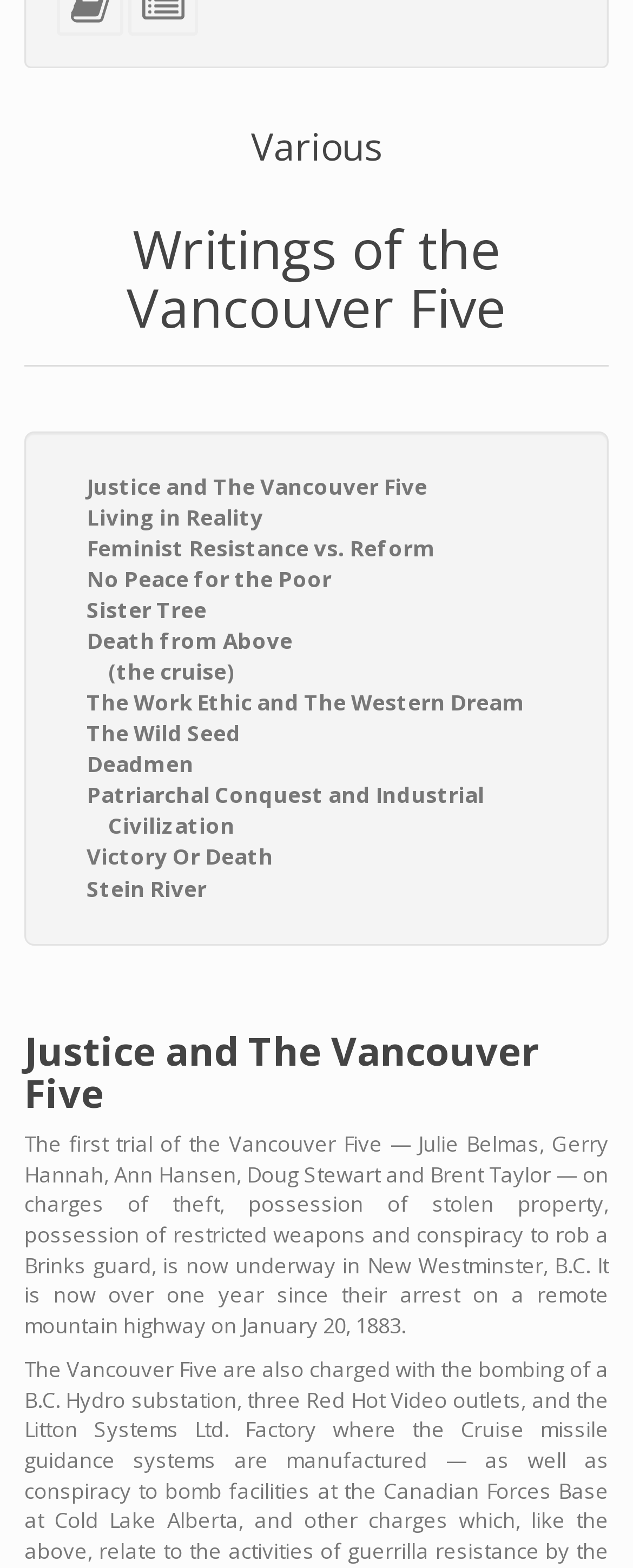Given the description: "Sister Tree", determine the bounding box coordinates of the UI element. The coordinates should be formatted as four float numbers between 0 and 1, [left, top, right, bottom].

[0.137, 0.38, 0.326, 0.399]